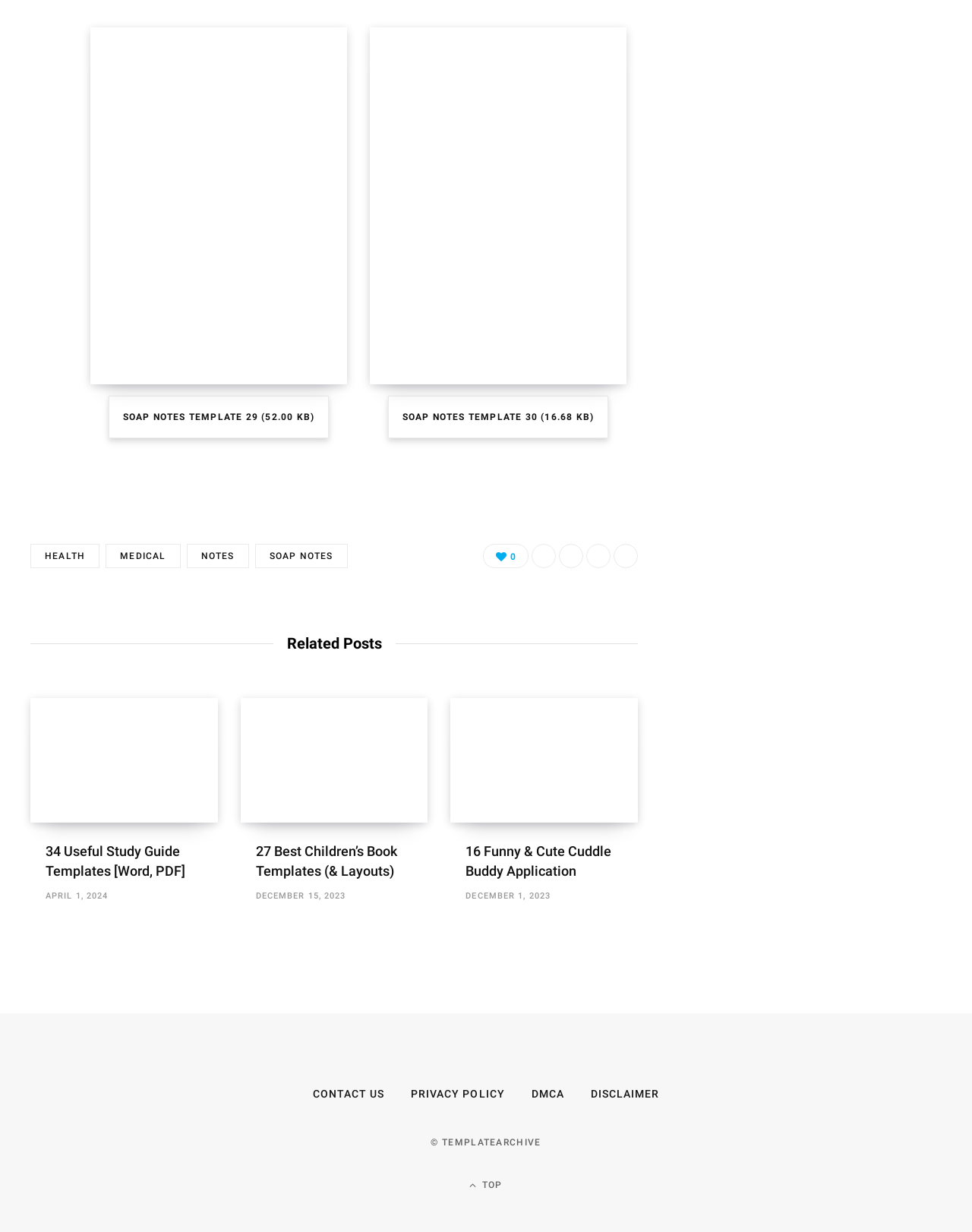What is the date of the '34 Useful Study Guide Templates [Word, PDF]' post?
Please provide a single word or phrase answer based on the image.

APRIL 1, 2024